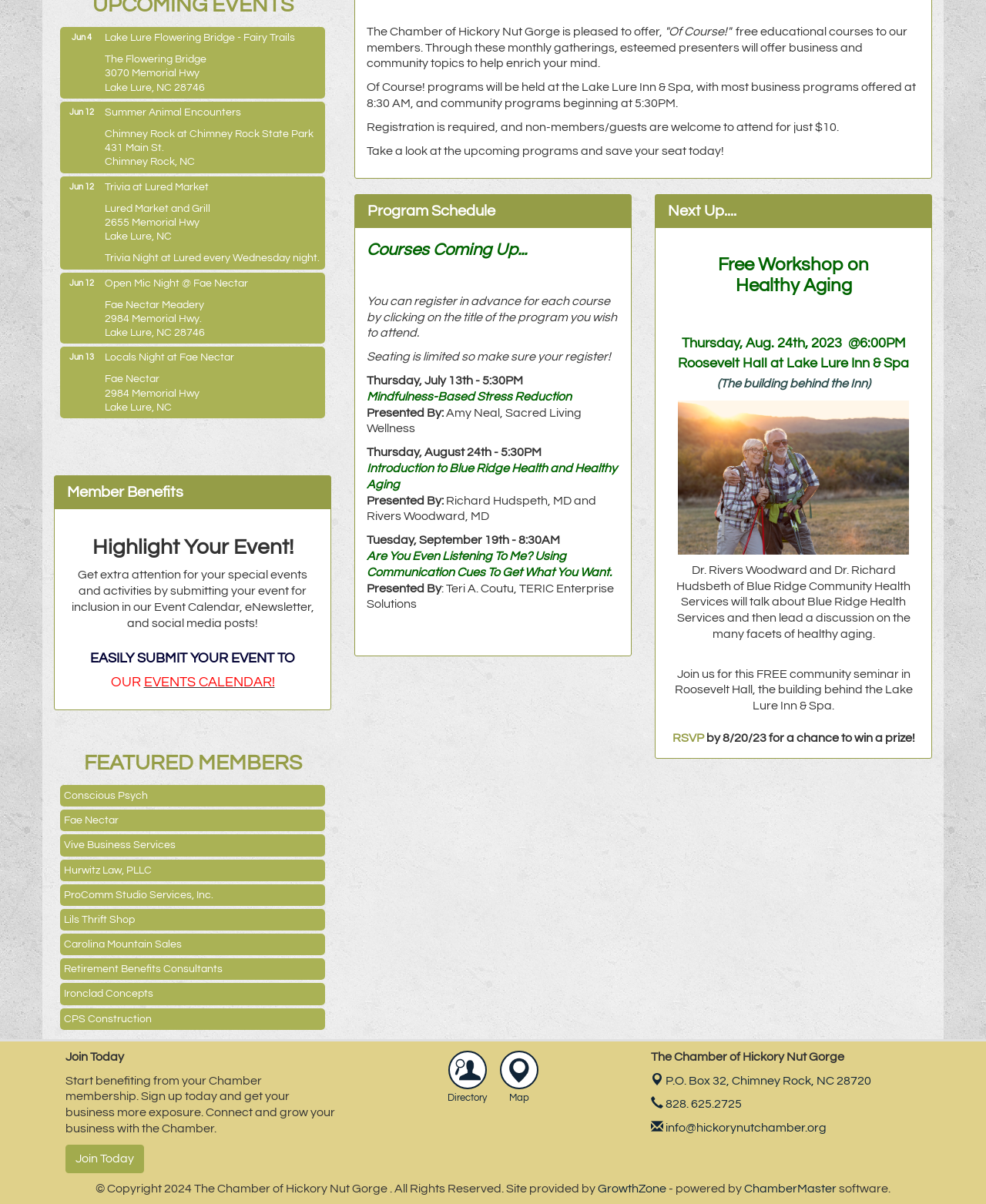Bounding box coordinates are given in the format (top-left x, top-left y, bottom-right x, bottom-right y). All values should be floating point numbers between 0 and 1. Provide the bounding box coordinate for the UI element described as: info@hickorynutchamber.org

[0.66, 0.932, 0.838, 0.942]